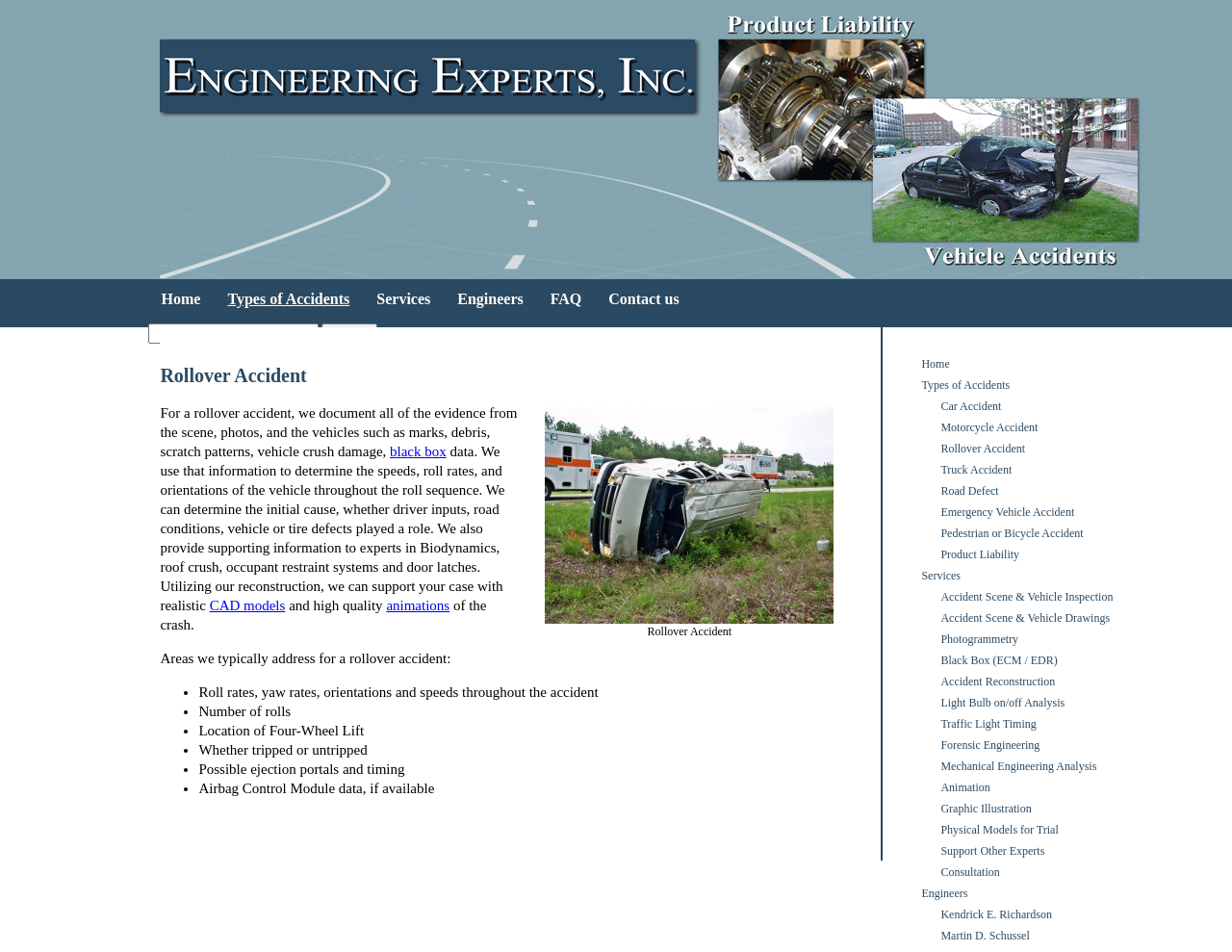What is the purpose of the search bar?
Answer briefly with a single word or phrase based on the image.

Search for accidents